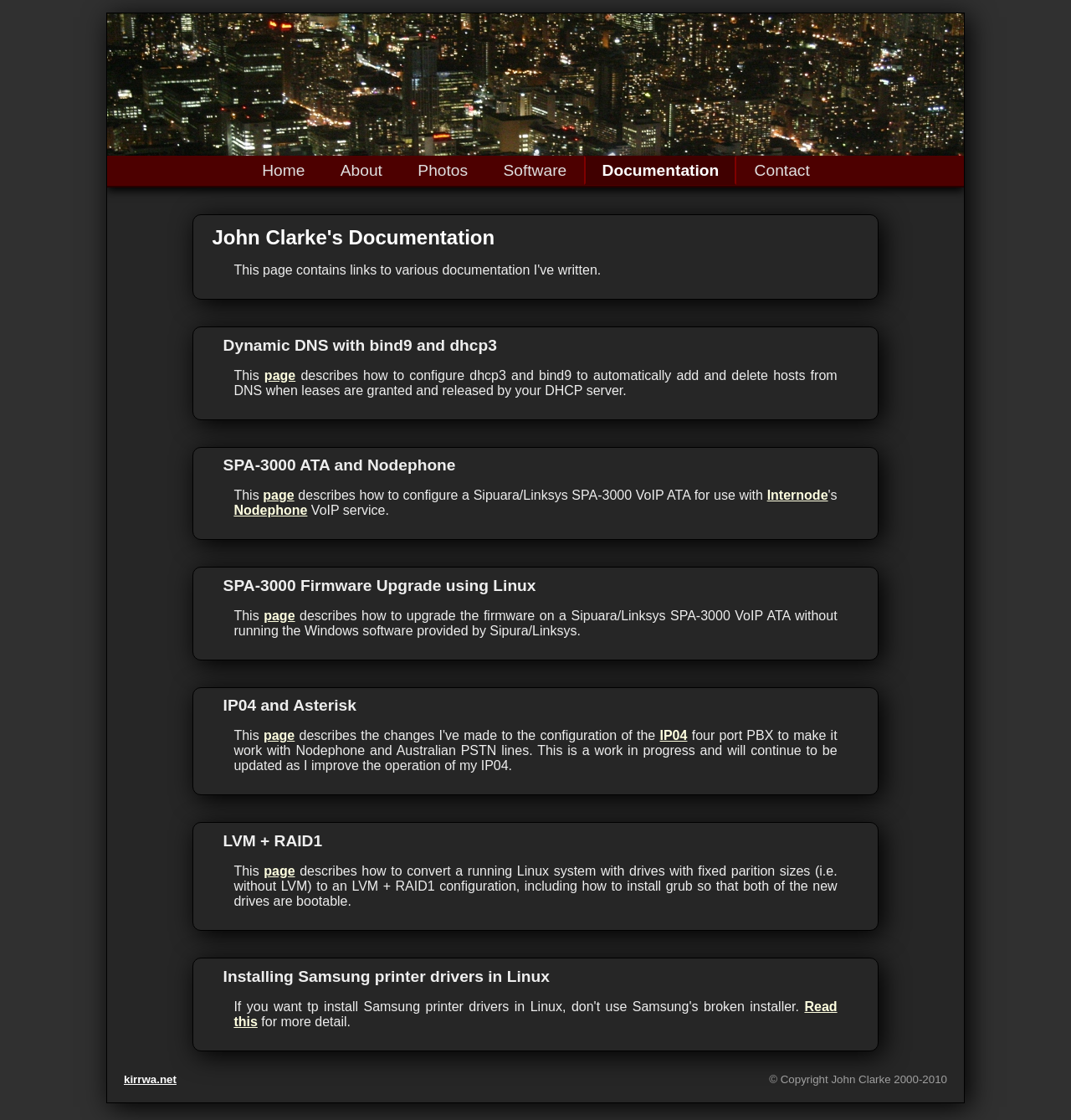Identify the bounding box coordinates of the element that should be clicked to fulfill this task: "Learn about SPA-3000 Firmware Upgrade using Linux". The coordinates should be provided as four float numbers between 0 and 1, i.e., [left, top, right, bottom].

[0.238, 0.515, 0.792, 0.531]